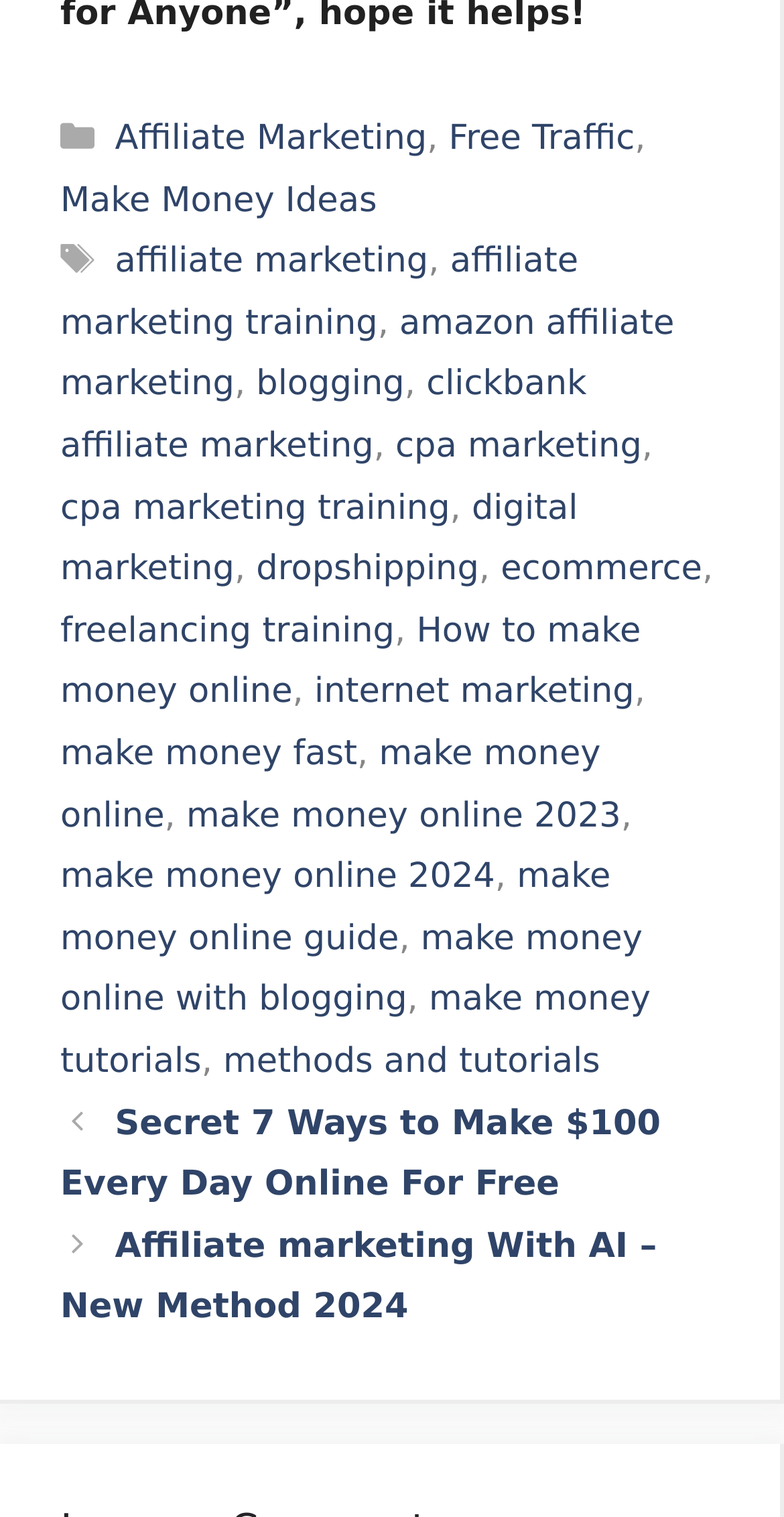What is the last link in the 'Tags' section?
Look at the screenshot and respond with one word or a short phrase.

make money tutorials